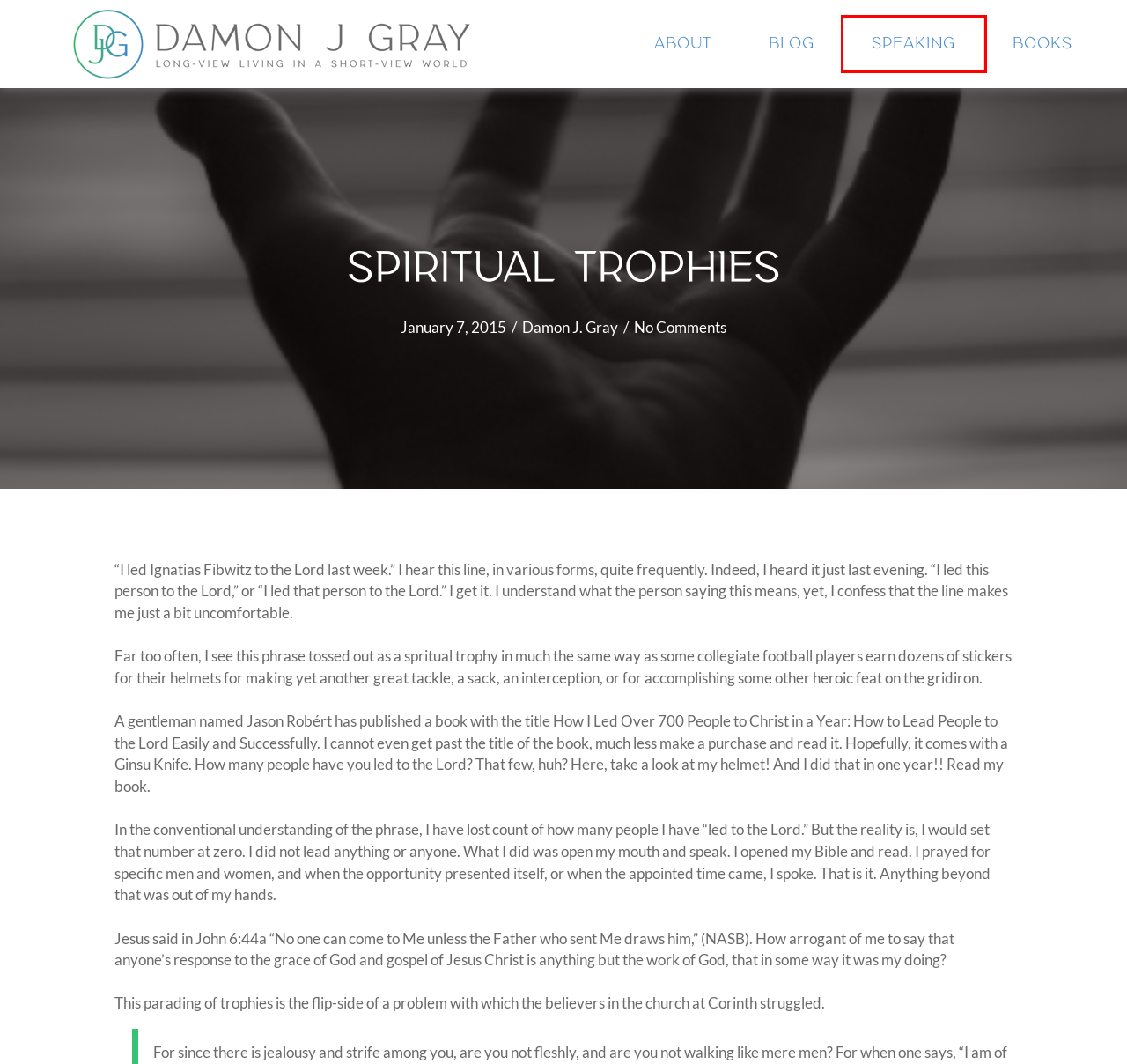You are given a screenshot of a webpage with a red rectangle bounding box. Choose the best webpage description that matches the new webpage after clicking the element in the bounding box. Here are the candidates:
A. Speaking - Damon J. Gray
B. Evangelism Archives - Damon J. Gray
C. Blog - Damon J. Gray
D. Home - Damon J. Gray
E. Privacy Policy - Damon J. Gray
F. About - Damon J. Gray
G. Arrogance Archives - Damon J. Gray
H. Terms of Use - Damon J. Gray

A